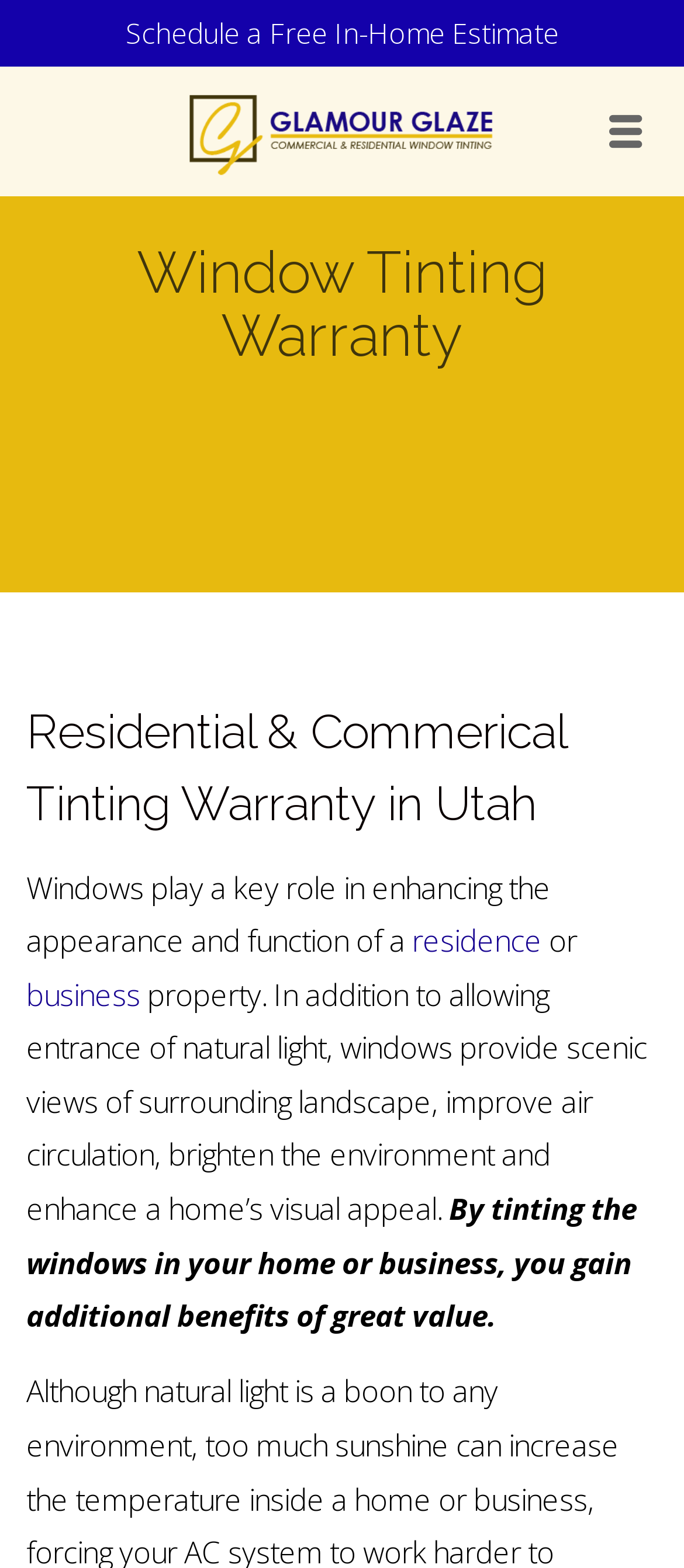Give a short answer to this question using one word or a phrase:
What type of properties can be tinted?

Home or business